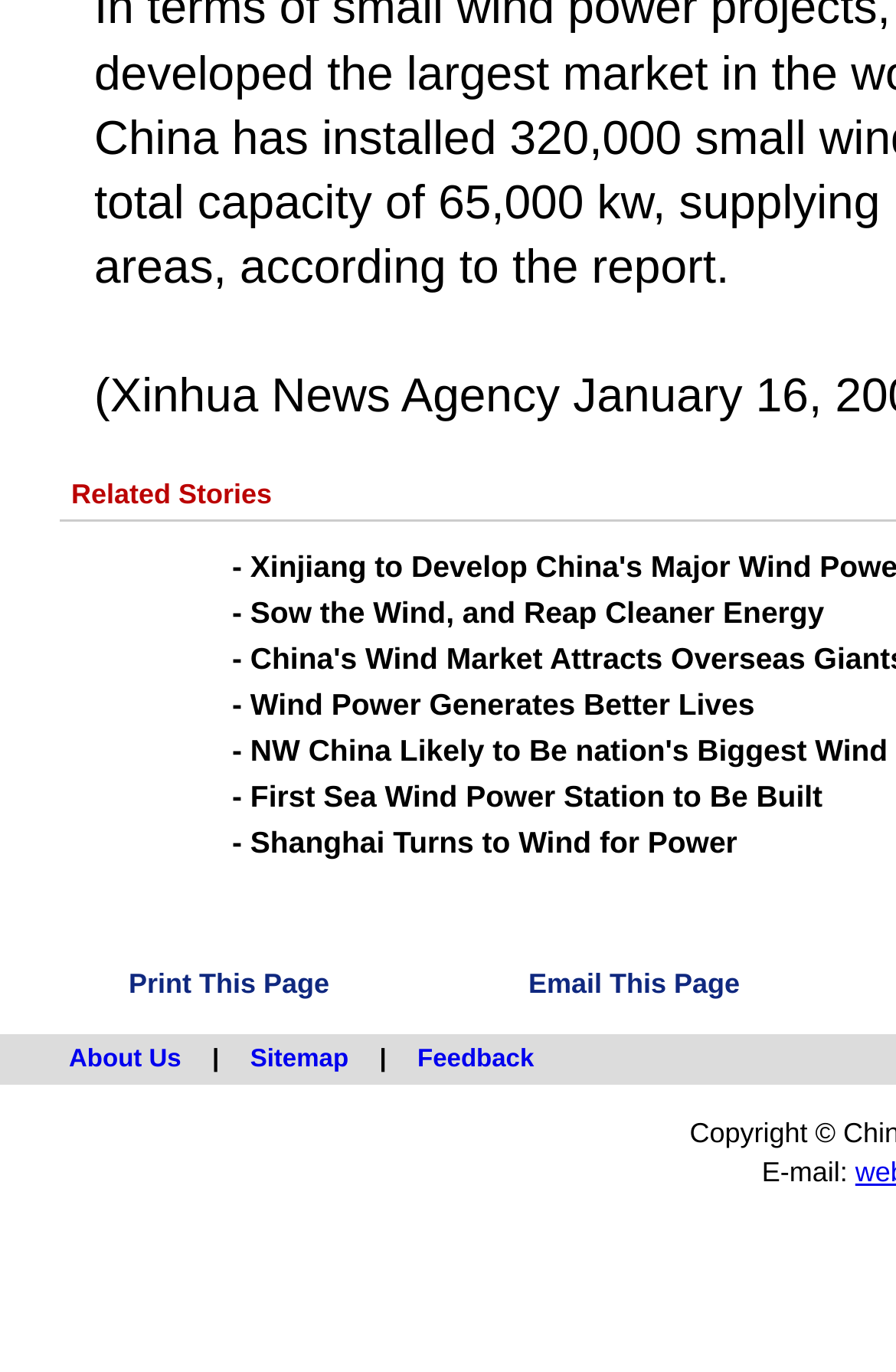What are the main topics discussed on this webpage?
Please give a detailed and elaborate explanation in response to the question.

Based on the links provided on the webpage, such as 'Sow the Wind, and Reap Cleaner Energy', 'Wind Power Generates Better Lives', and 'First Sea Wind Power Station to Be Built', it can be inferred that the main topics discussed on this webpage are related to wind power and energy.